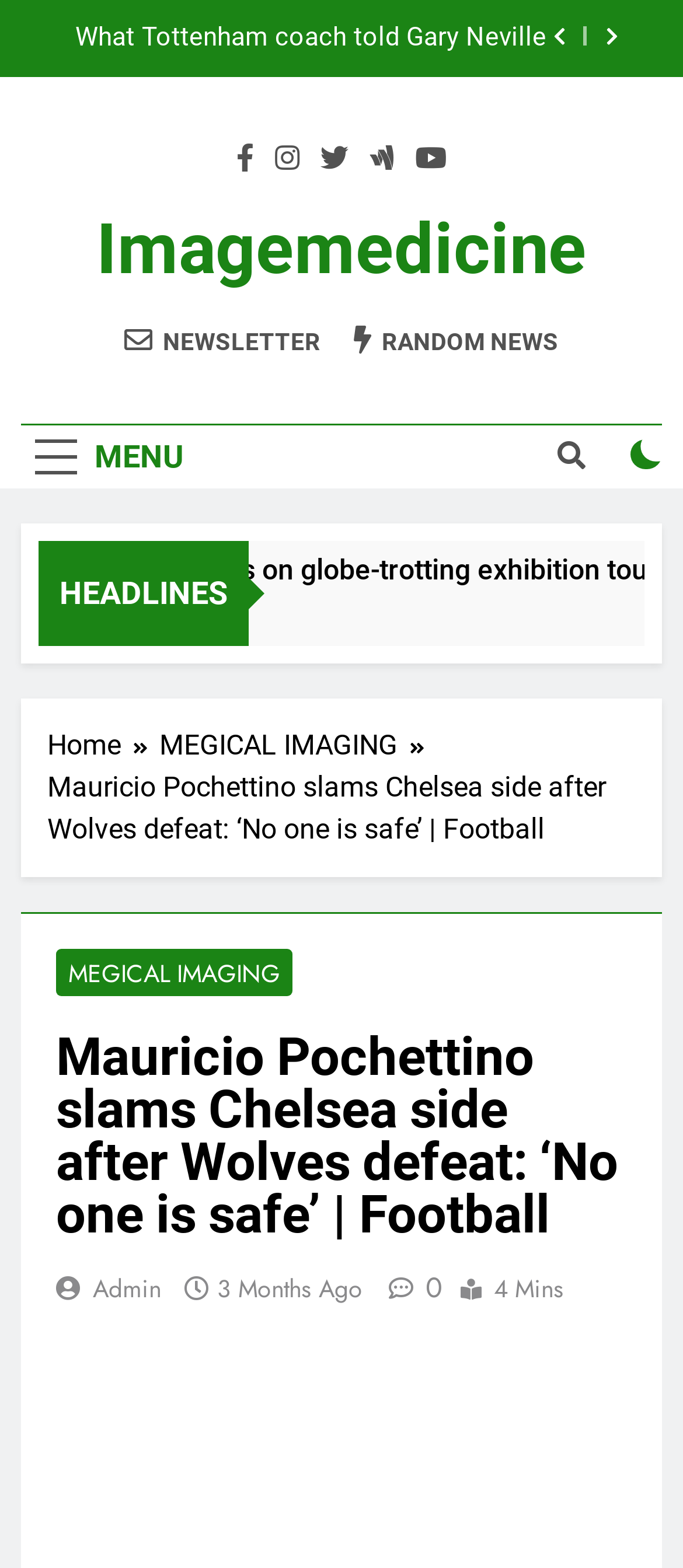Using the provided element description: "admin", identify the bounding box coordinates. The coordinates should be four floats between 0 and 1 in the order [left, top, right, bottom].

[0.136, 0.81, 0.236, 0.833]